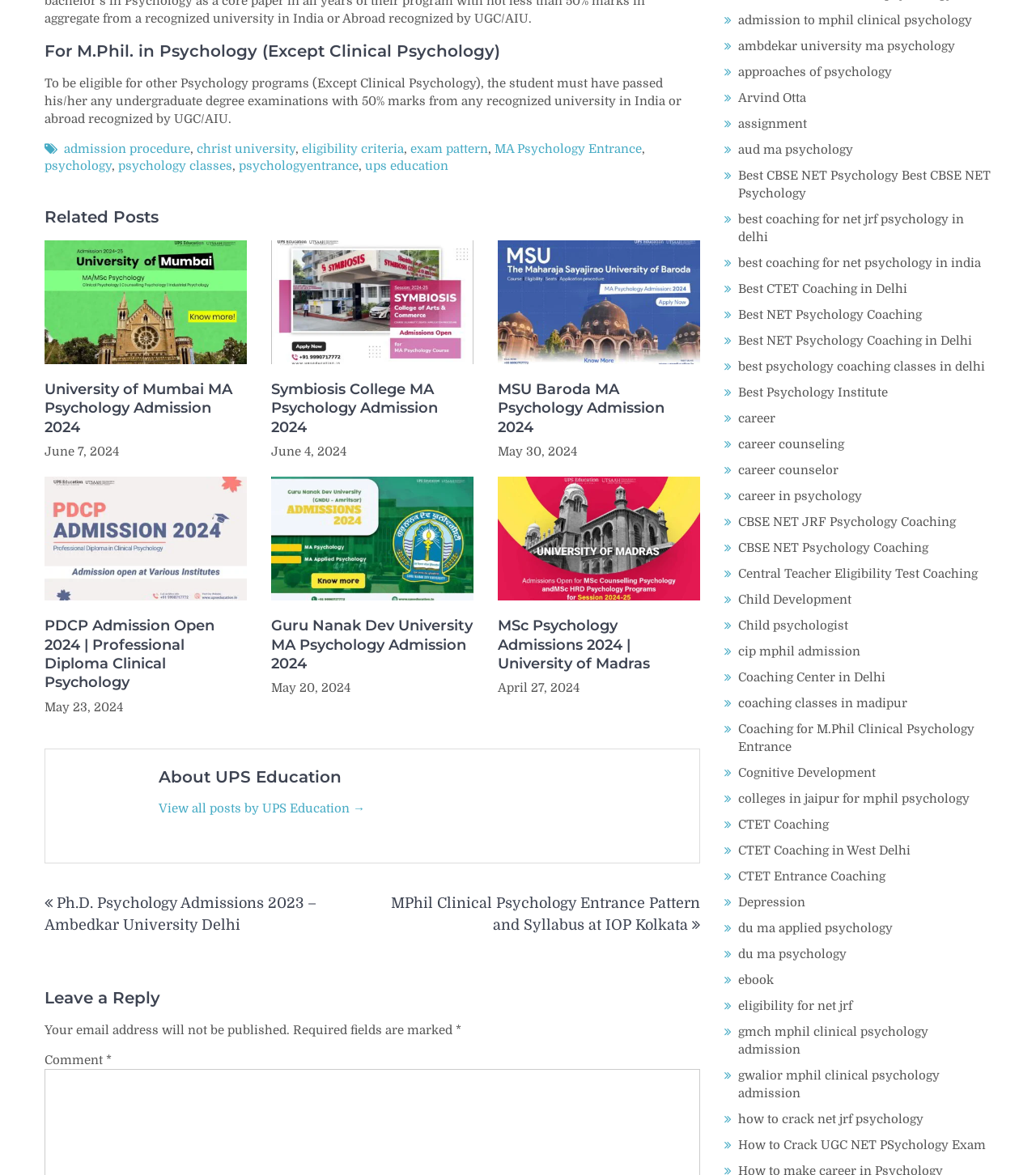What is the name of the university mentioned in the 'Related Posts' section? Look at the image and give a one-word or short phrase answer.

University of Mumbai